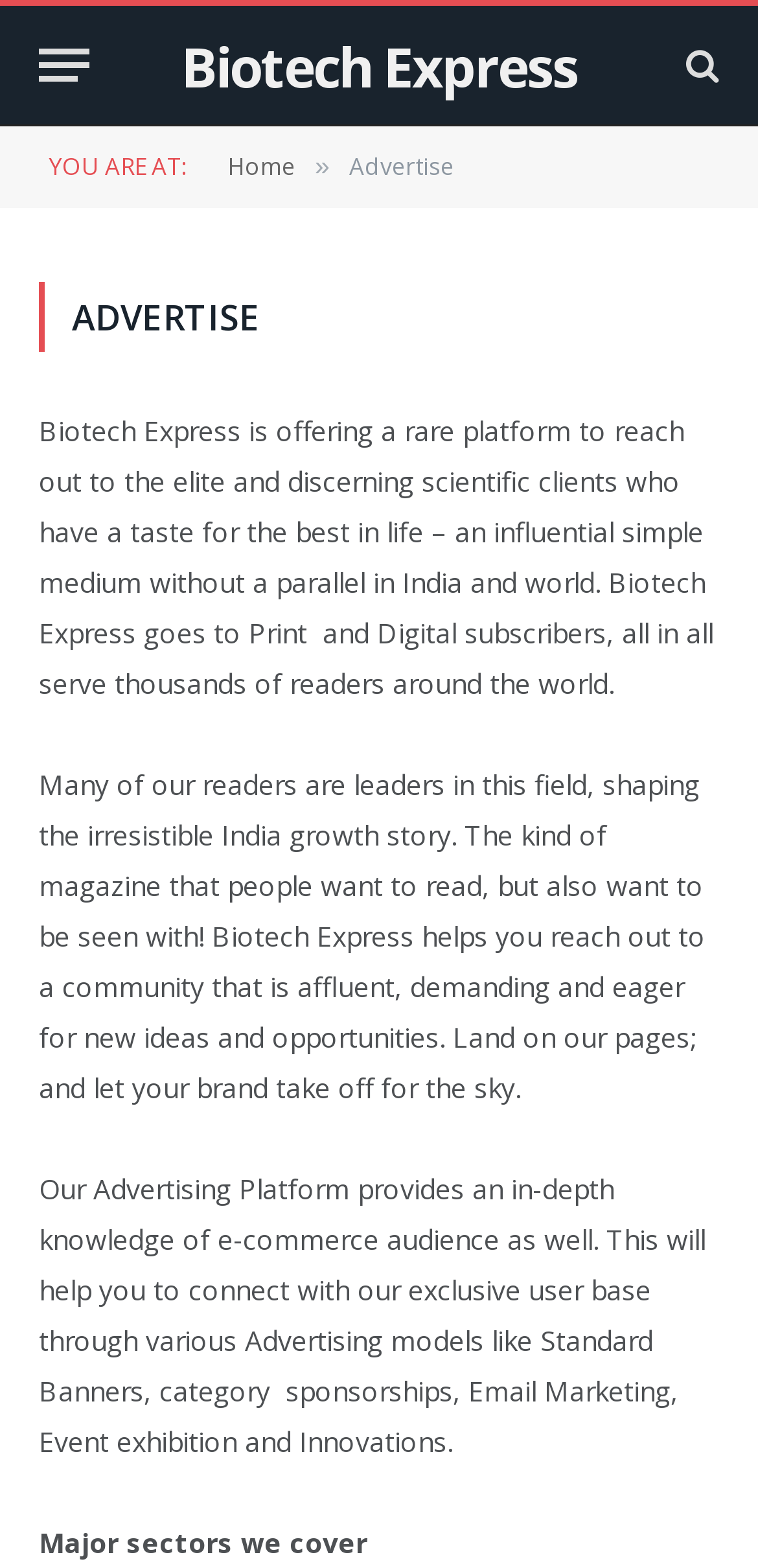Identify the bounding box of the UI element described as follows: "Biotech Express". Provide the coordinates as four float numbers in the range of 0 to 1 [left, top, right, bottom].

[0.238, 0.015, 0.762, 0.068]